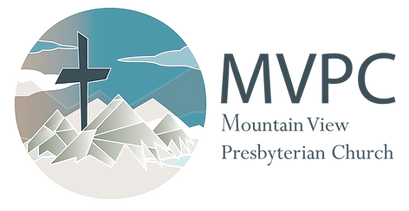What are the dominant colors in the logo?
Please provide a single word or phrase based on the screenshot.

Blue and gray